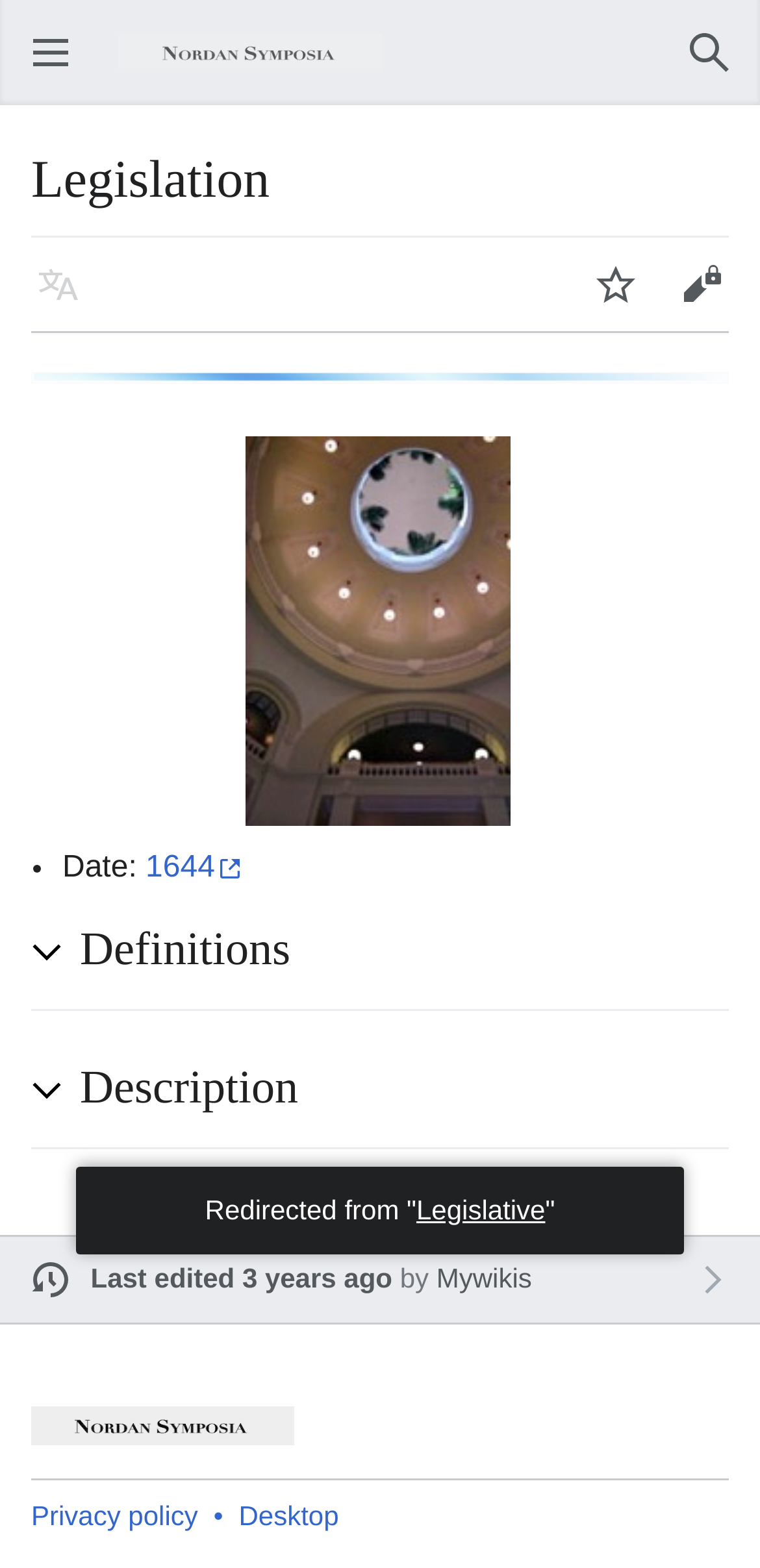Find the coordinates for the bounding box of the element with this description: "Last edited 3 years ago".

[0.119, 0.805, 0.516, 0.825]